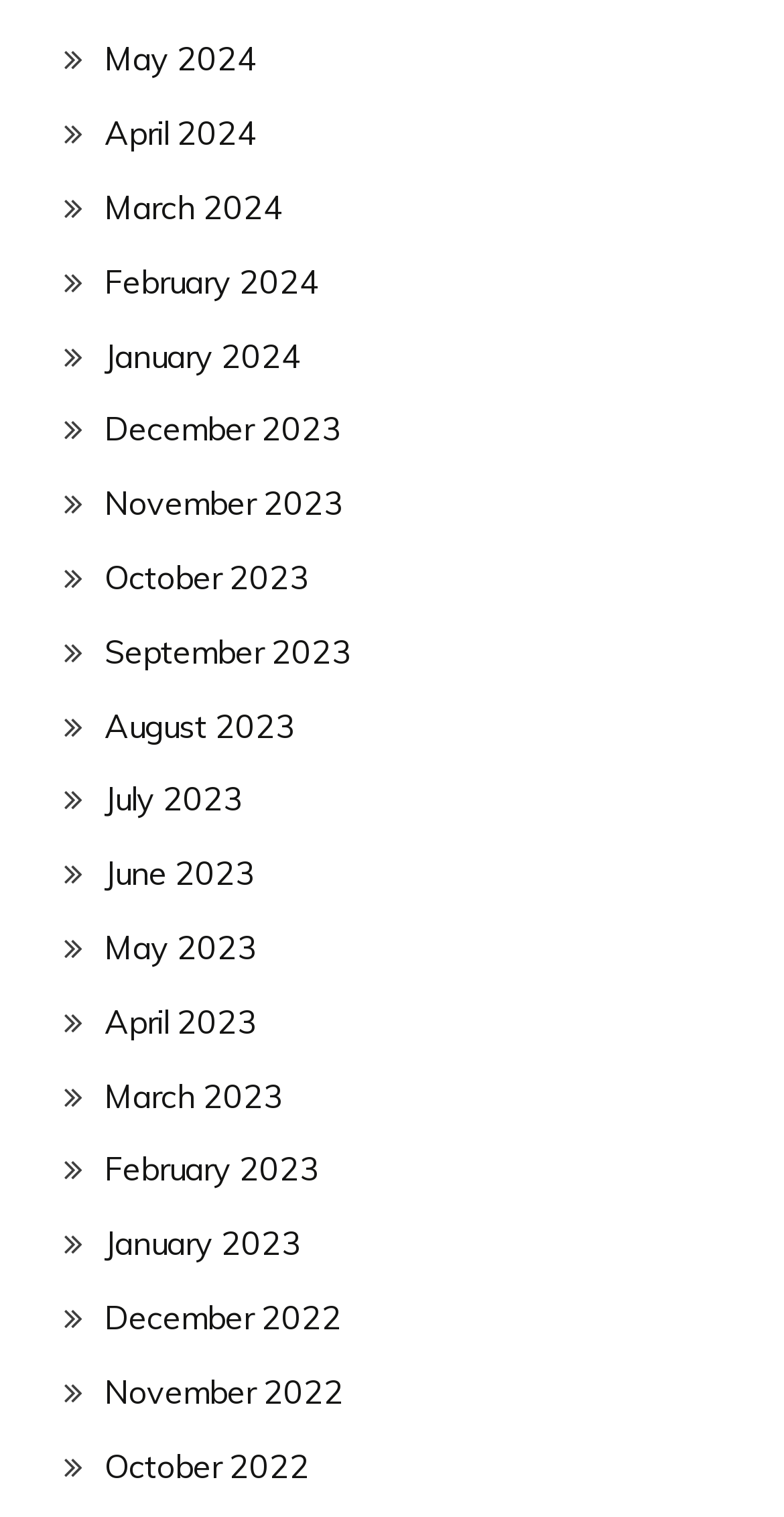How many links are there in the first row?
Answer the question with just one word or phrase using the image.

4